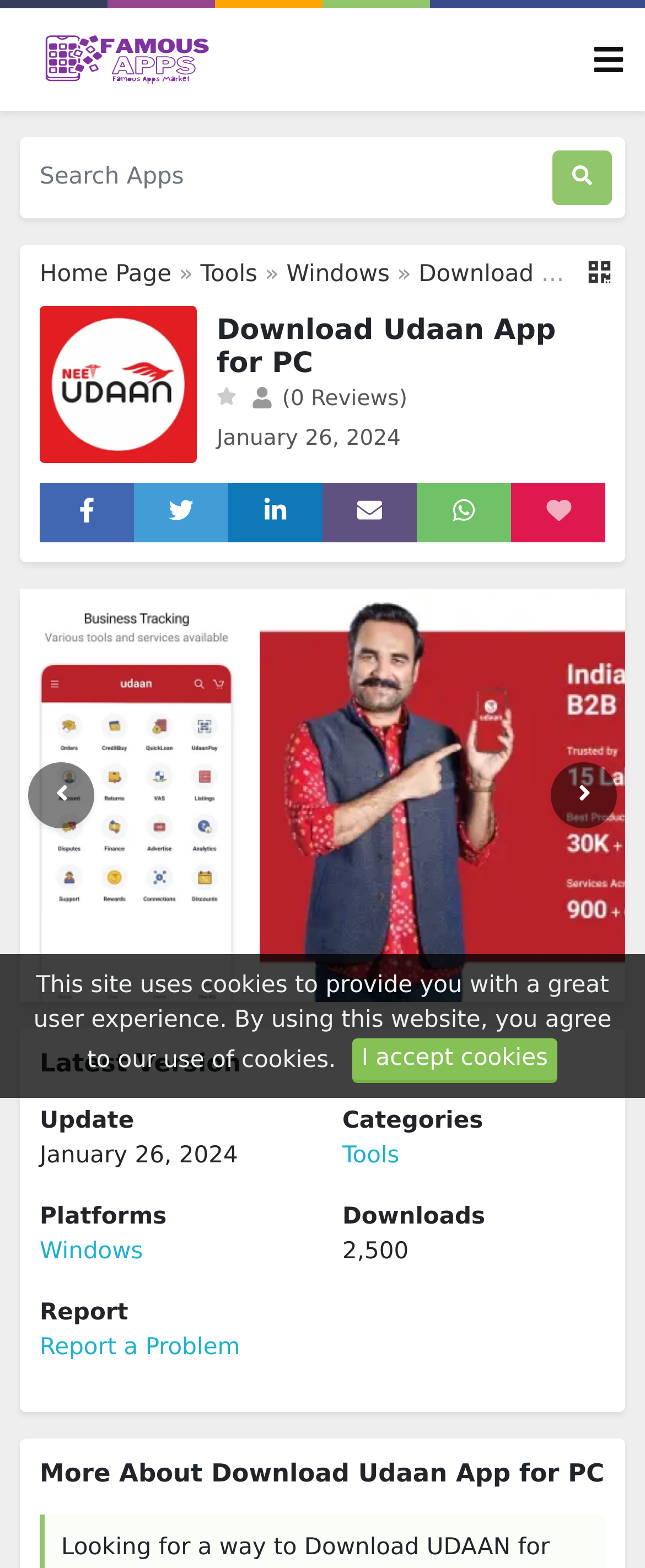Please provide a comprehensive response to the question based on the details in the image: What is the name of the app being downloaded?

The name of the app being downloaded can be found in the heading 'Download Udaan App for PC' and also in the link 'Download Udaan App for PC'.